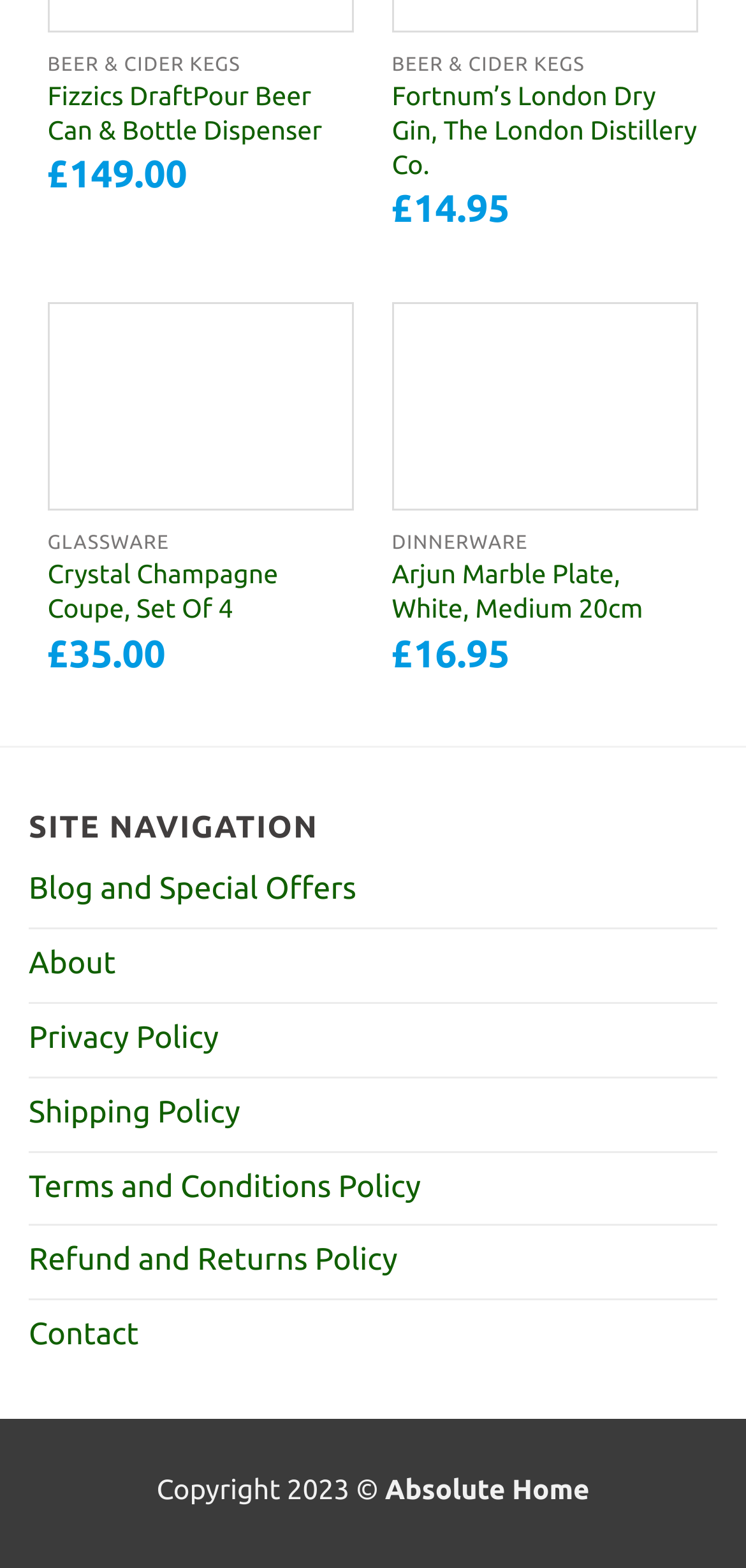Please determine the bounding box coordinates for the UI element described as: "Shipping Policy".

[0.038, 0.688, 0.322, 0.734]